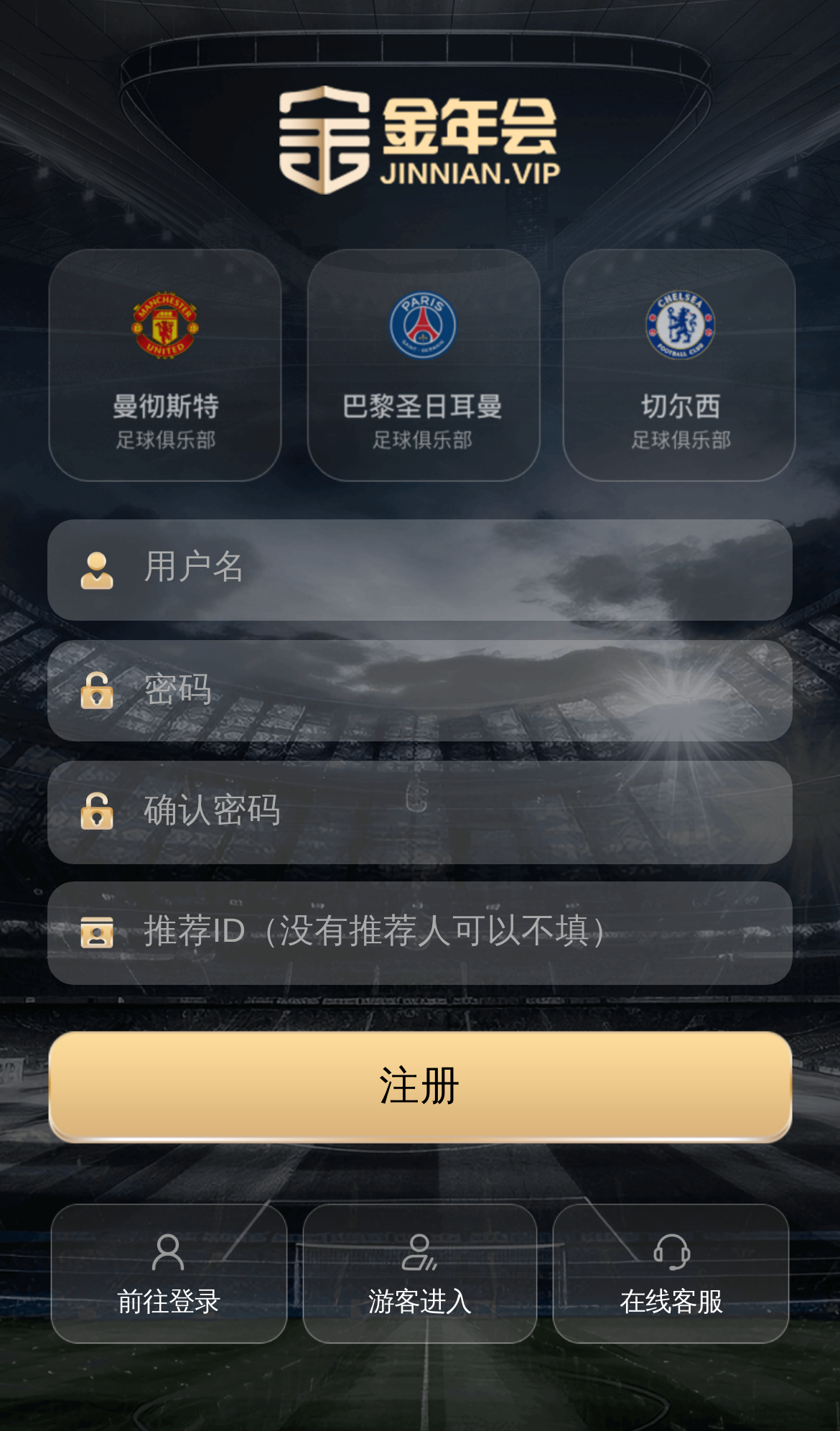What is the purpose of this webpage?
Look at the image and respond with a single word or a short phrase.

Registration